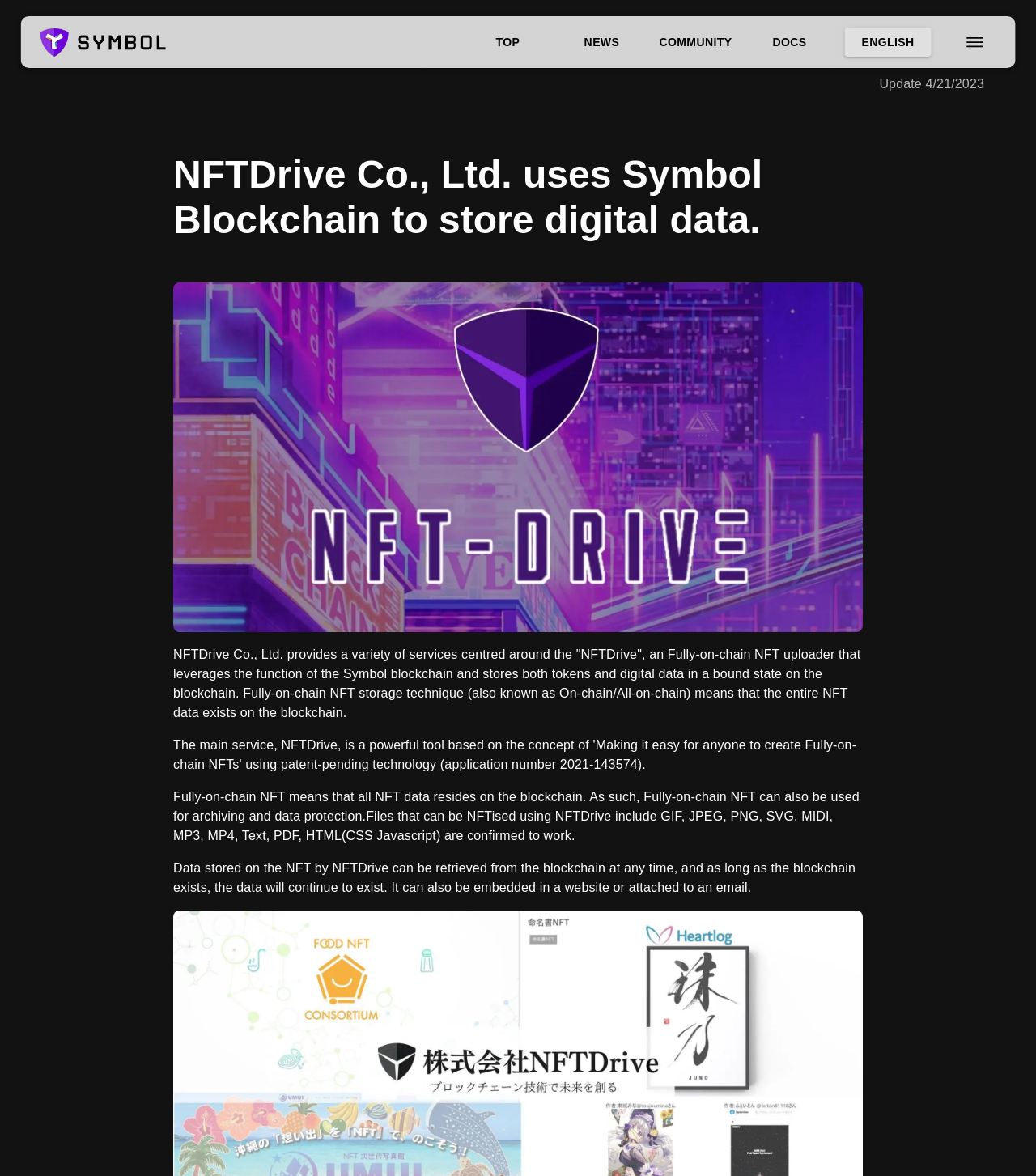Locate the bounding box of the user interface element based on this description: "English".

[0.815, 0.023, 0.899, 0.048]